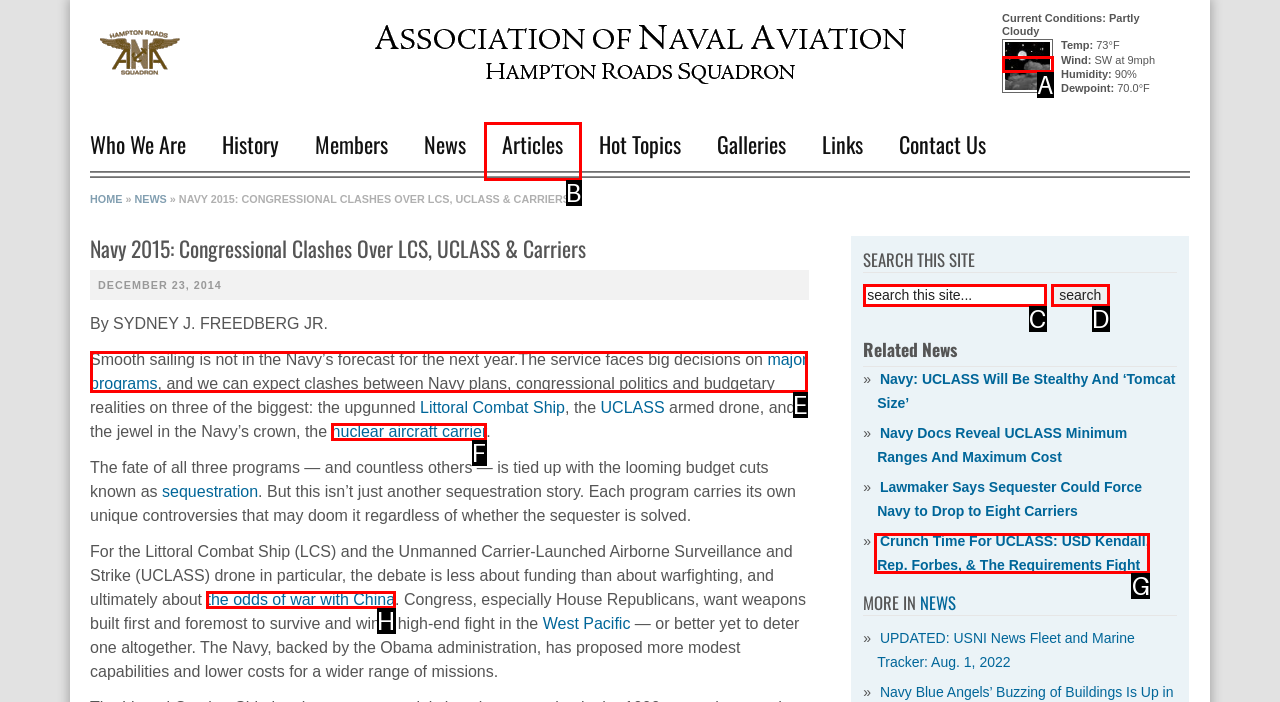Determine which option aligns with the description: nuclear aircraft carrier. Provide the letter of the chosen option directly.

F